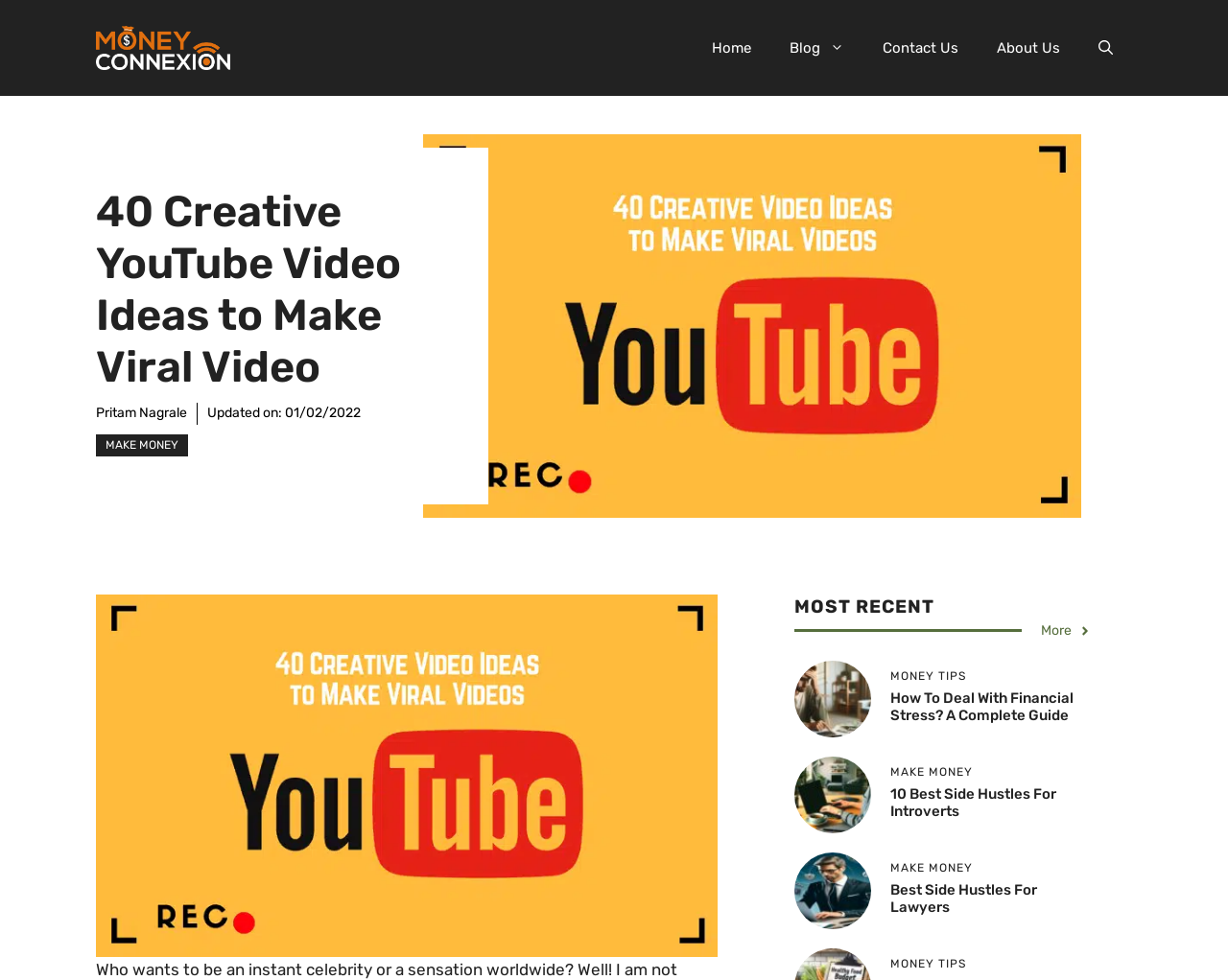Determine the bounding box coordinates for the area that should be clicked to carry out the following instruction: "Read the article 'How to deal with financial stress'".

[0.647, 0.702, 0.709, 0.722]